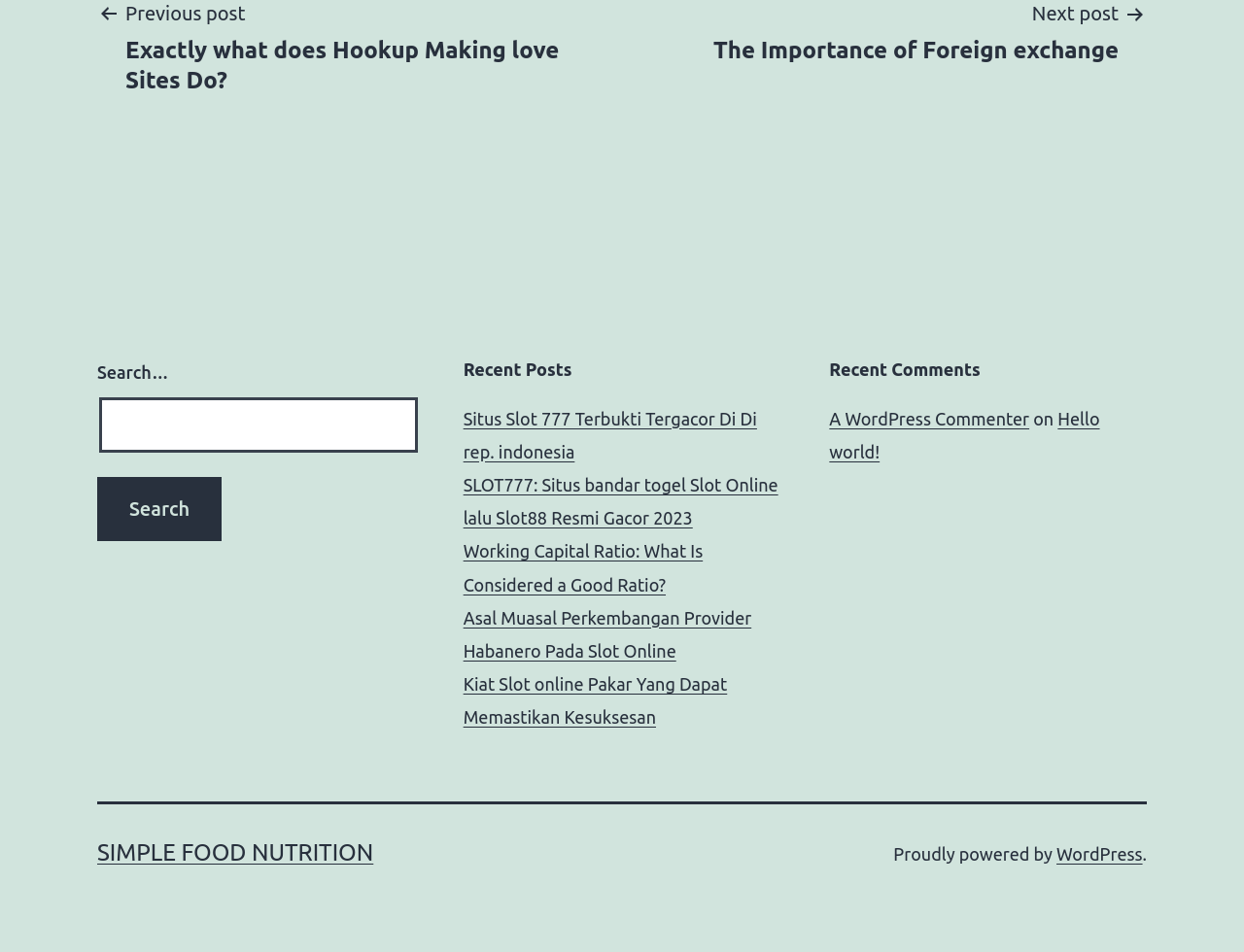How many recent comments are listed?
Using the visual information, reply with a single word or short phrase.

1